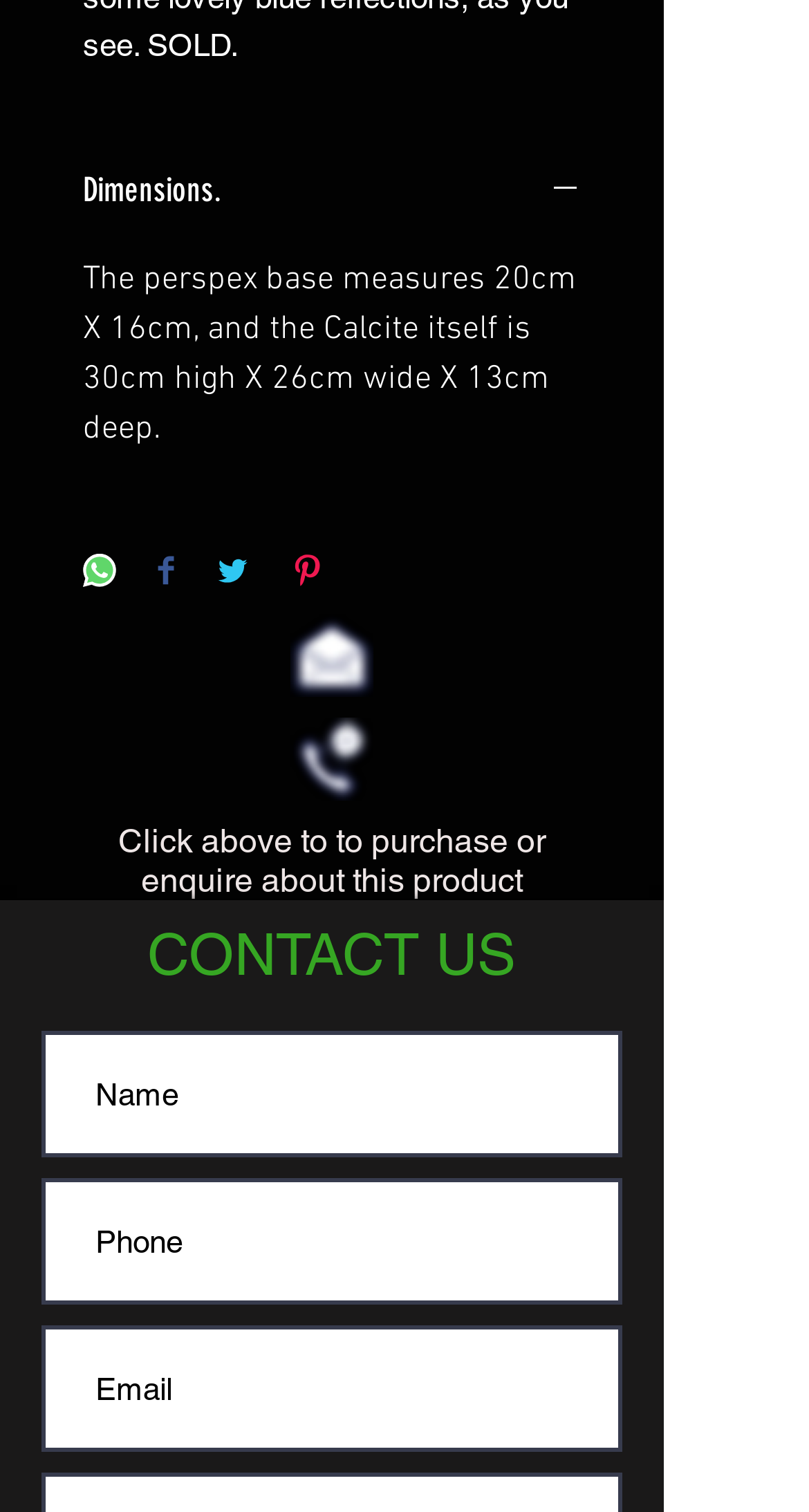Please locate the clickable area by providing the bounding box coordinates to follow this instruction: "Click the 'Dimensions.' button".

[0.103, 0.111, 0.718, 0.145]